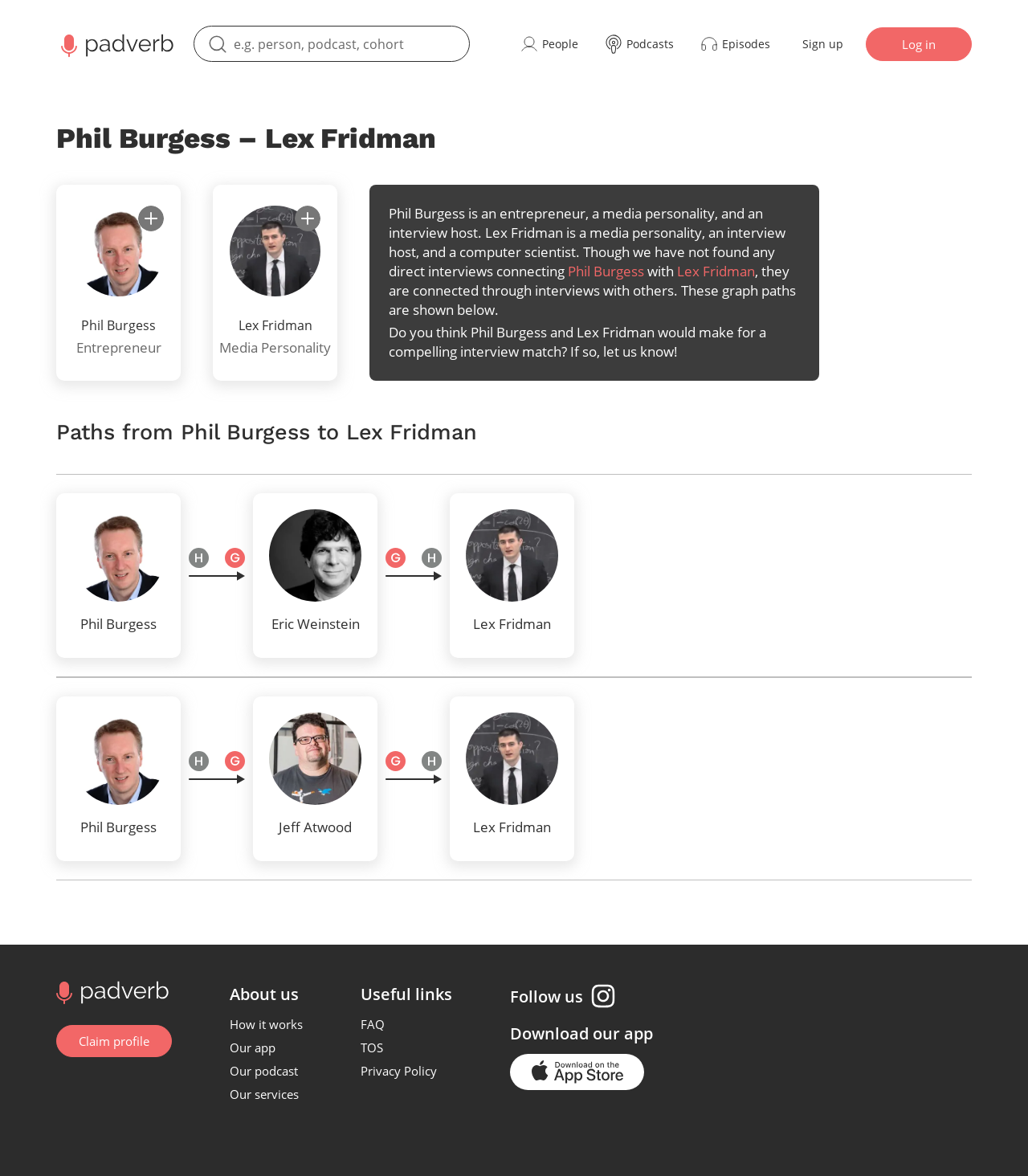Identify the bounding box coordinates of the element to click to follow this instruction: 'Go to the main page'. Ensure the coordinates are four float values between 0 and 1, provided as [left, top, right, bottom].

[0.055, 0.025, 0.17, 0.05]